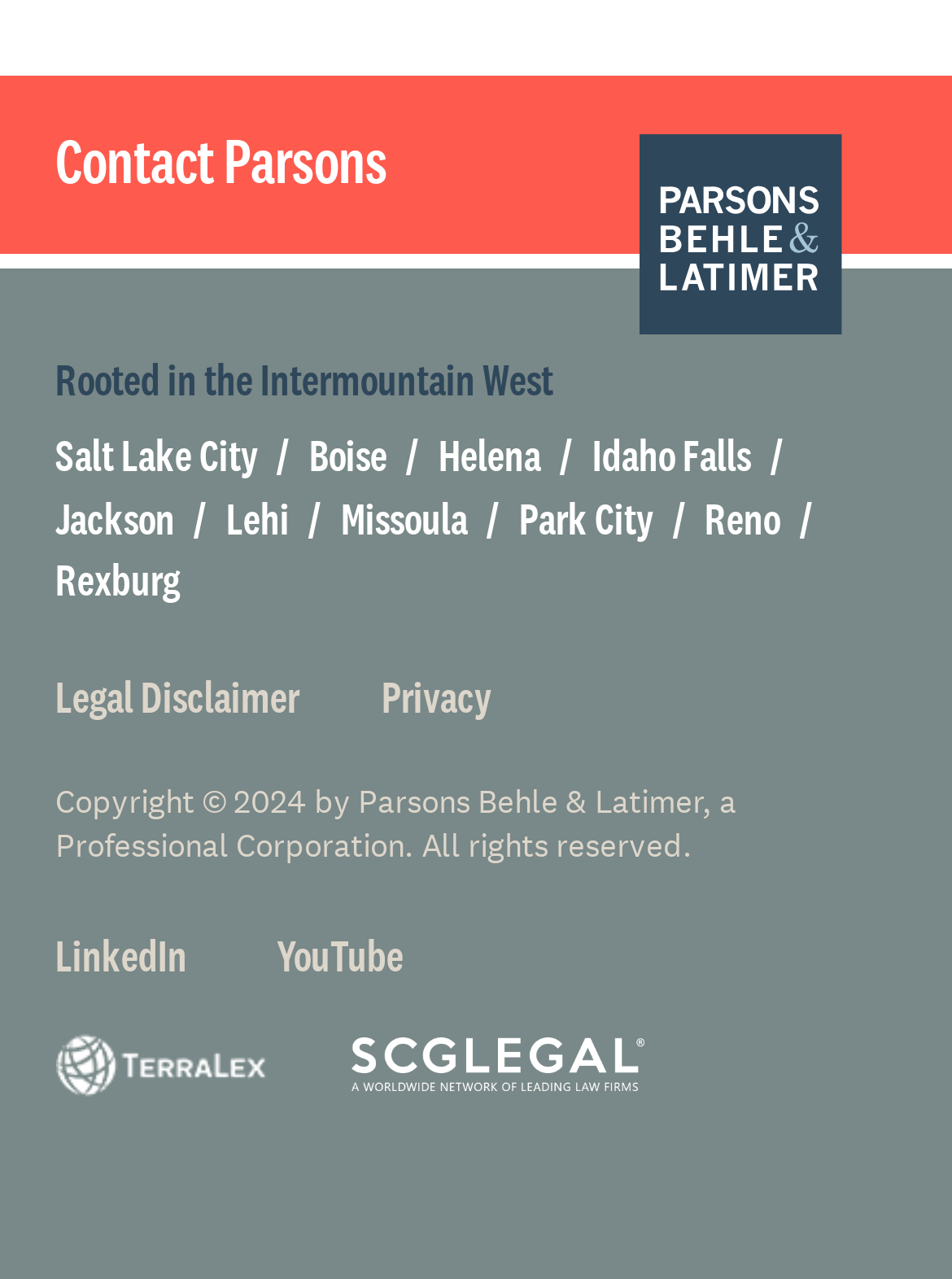Please find the bounding box coordinates of the clickable region needed to complete the following instruction: "Read the Legal Disclaimer". The bounding box coordinates must consist of four float numbers between 0 and 1, i.e., [left, top, right, bottom].

[0.058, 0.525, 0.314, 0.565]